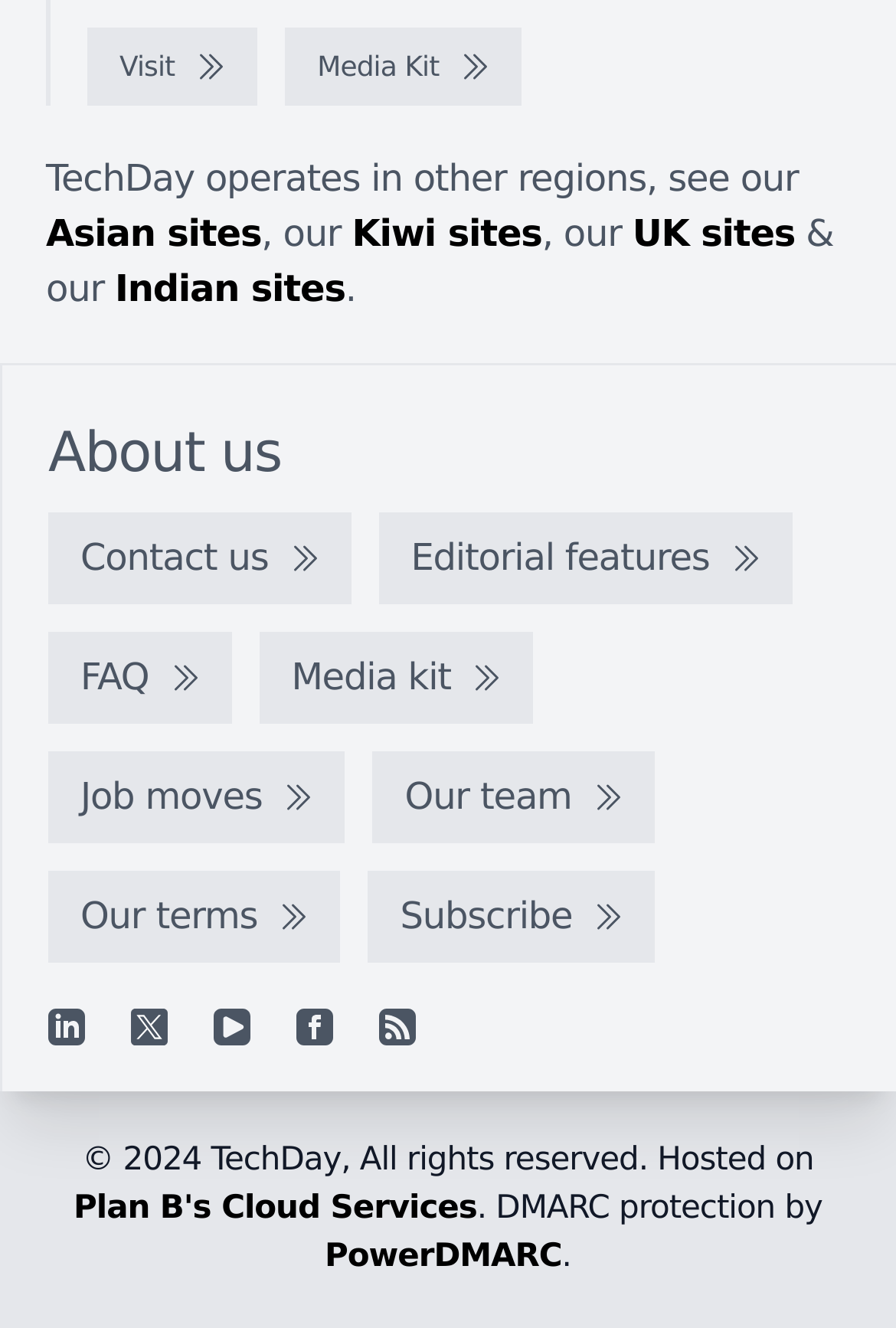Pinpoint the bounding box coordinates of the clickable area necessary to execute the following instruction: "Check out our Asian sites". The coordinates should be given as four float numbers between 0 and 1, namely [left, top, right, bottom].

[0.051, 0.16, 0.292, 0.193]